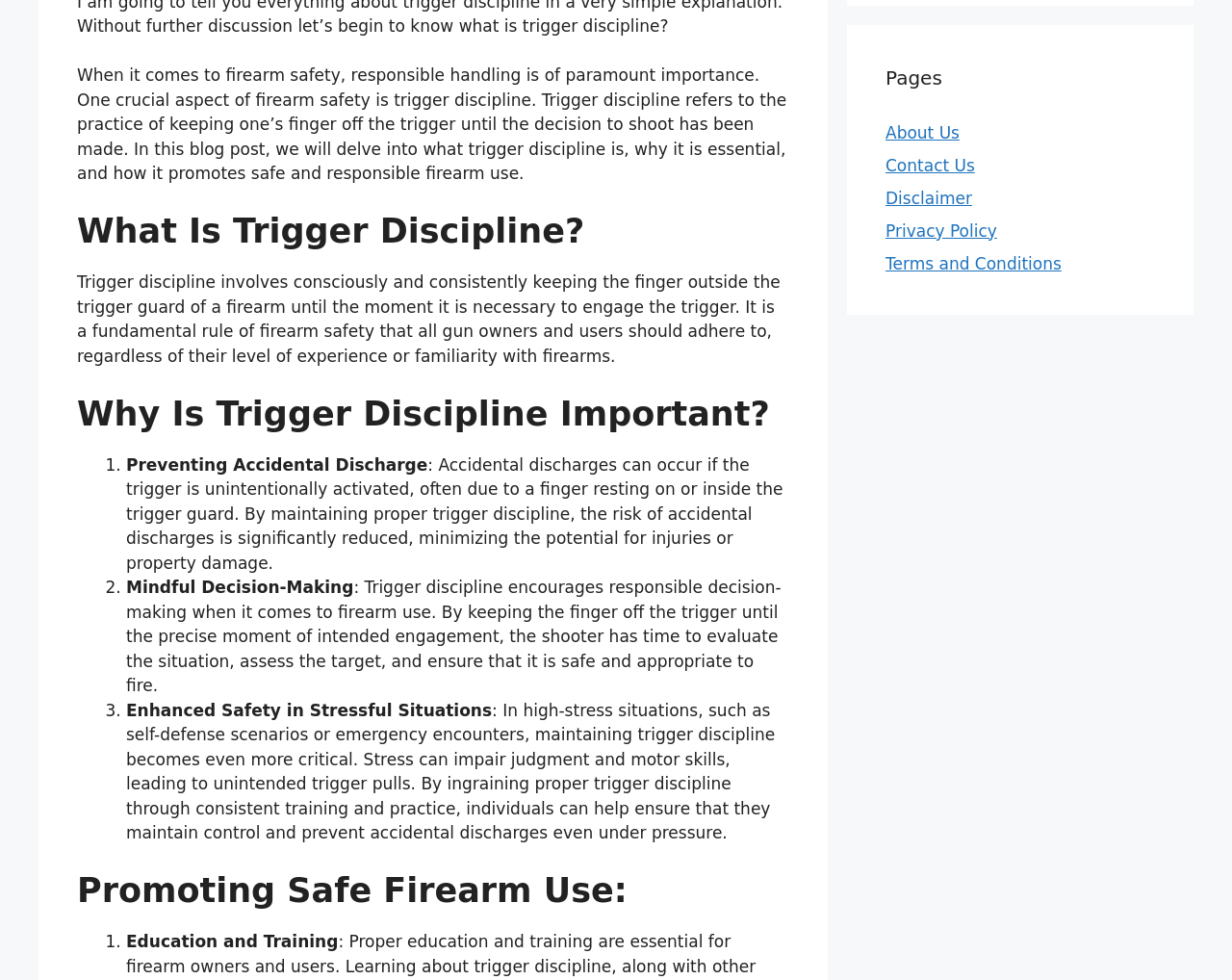Based on the description "Disclaimer", find the bounding box of the specified UI element.

[0.719, 0.192, 0.789, 0.212]